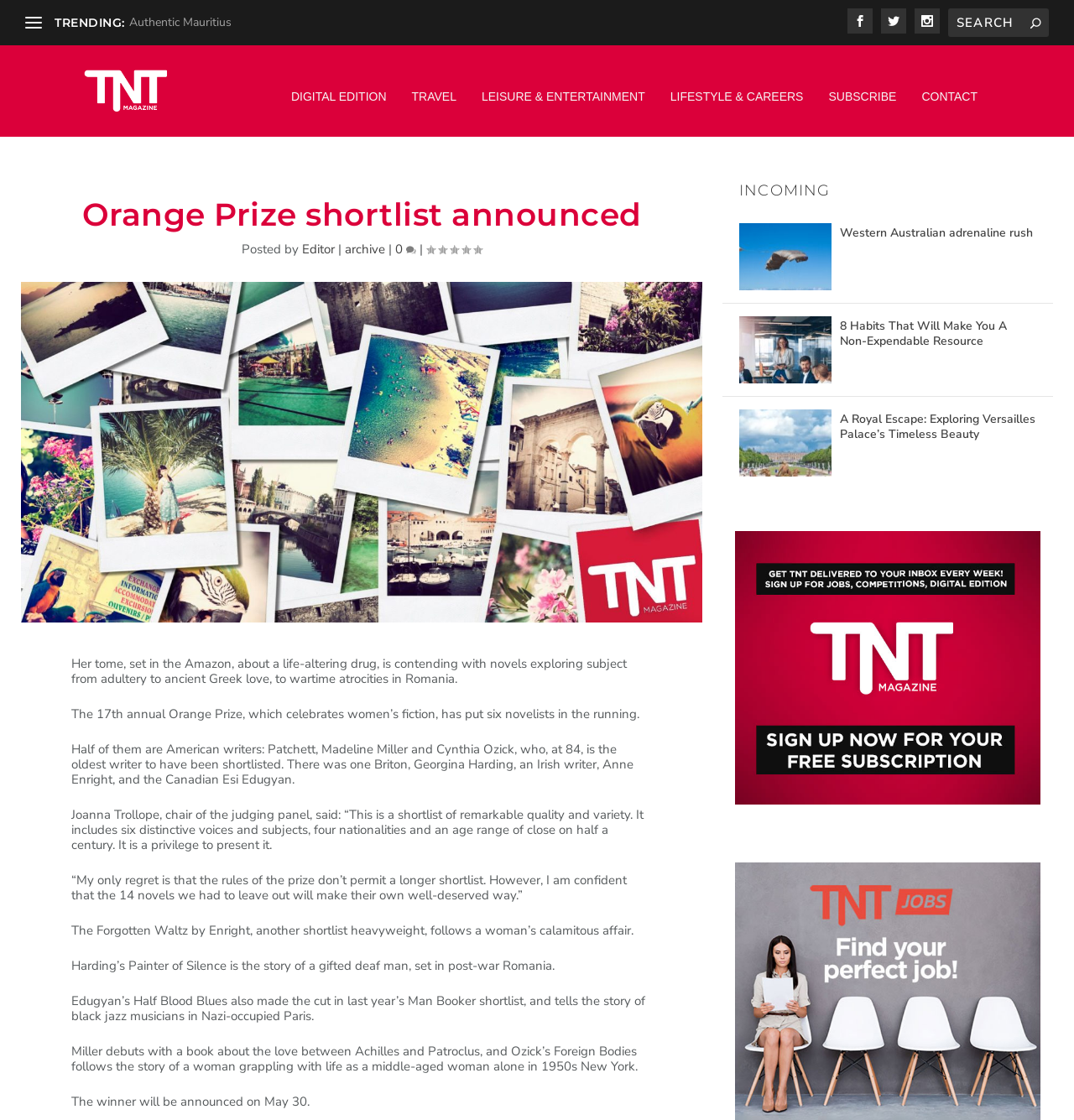Please determine the headline of the webpage and provide its content.

Orange Prize shortlist announced